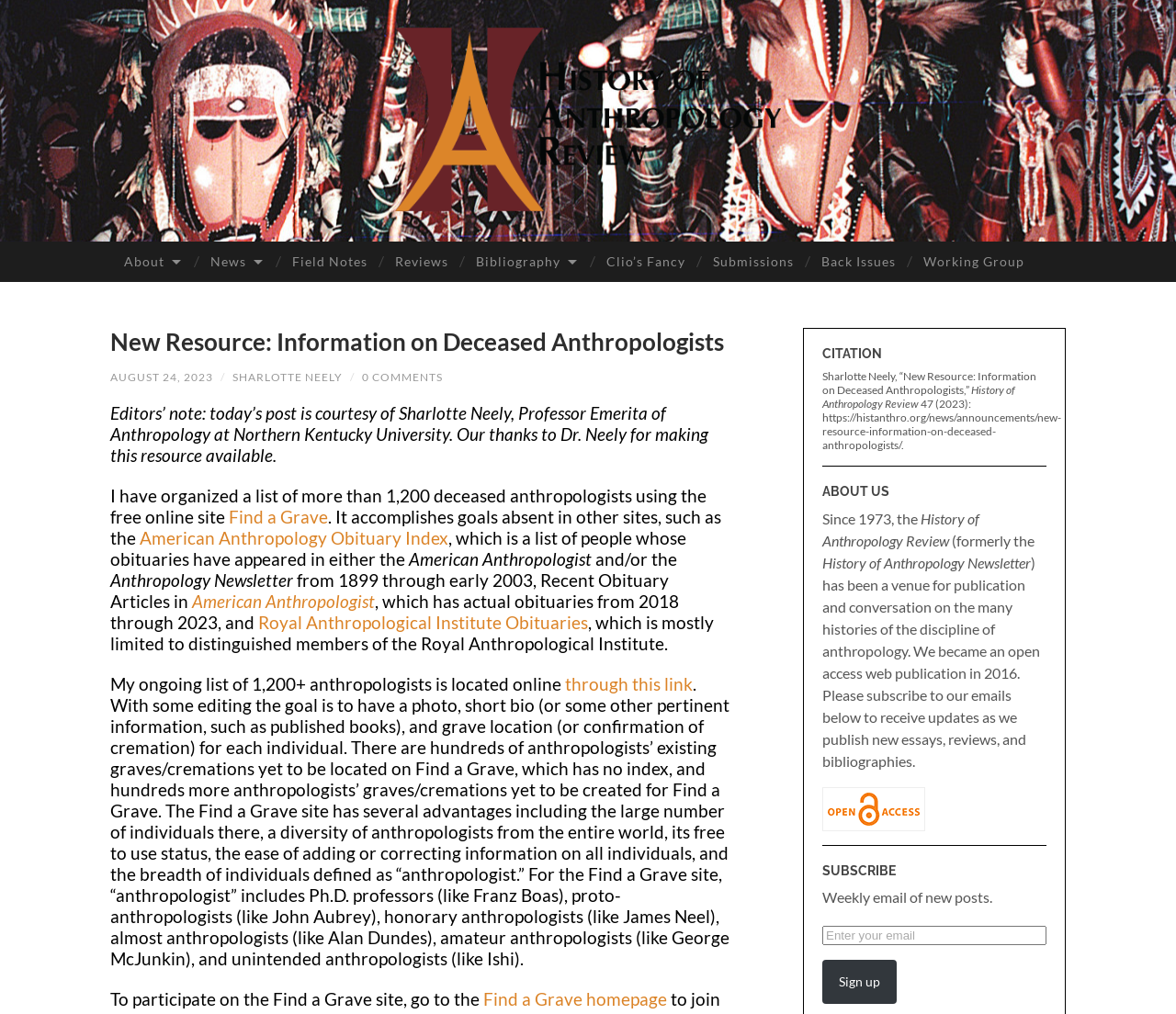Specify the bounding box coordinates of the area to click in order to follow the given instruction: "Read the 'That Christmas Tree' article."

None